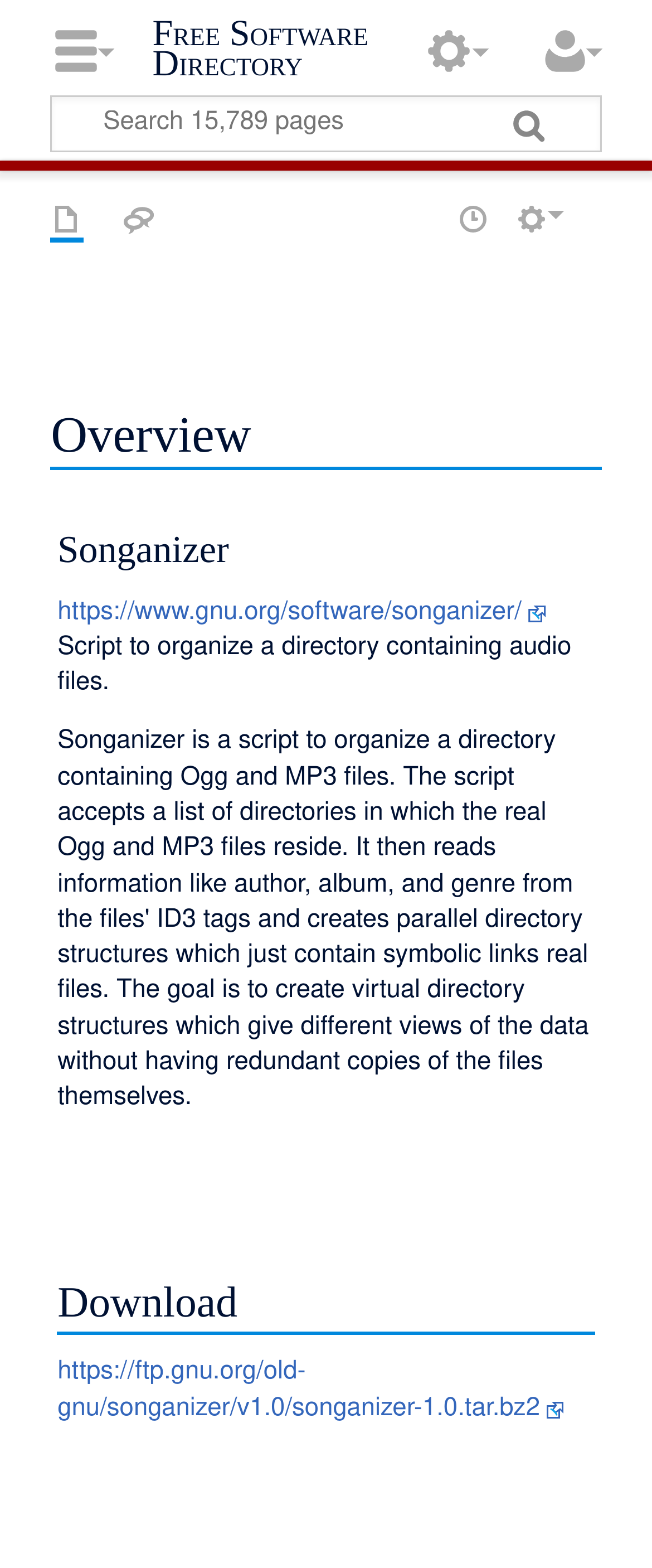Show me the bounding box coordinates of the clickable region to achieve the task as per the instruction: "Download the songanizer software".

[0.088, 0.869, 0.867, 0.908]